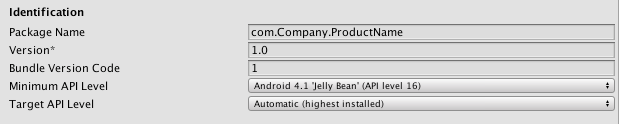What is the purpose of the Minimum API Level?
Please give a well-detailed answer to the question.

The Minimum API Level is set to Android 4.1 Jelly Bean (API level 16), specifying the minimum Android version required for the application to run, ensuring compatibility with devices that support at least this API level.